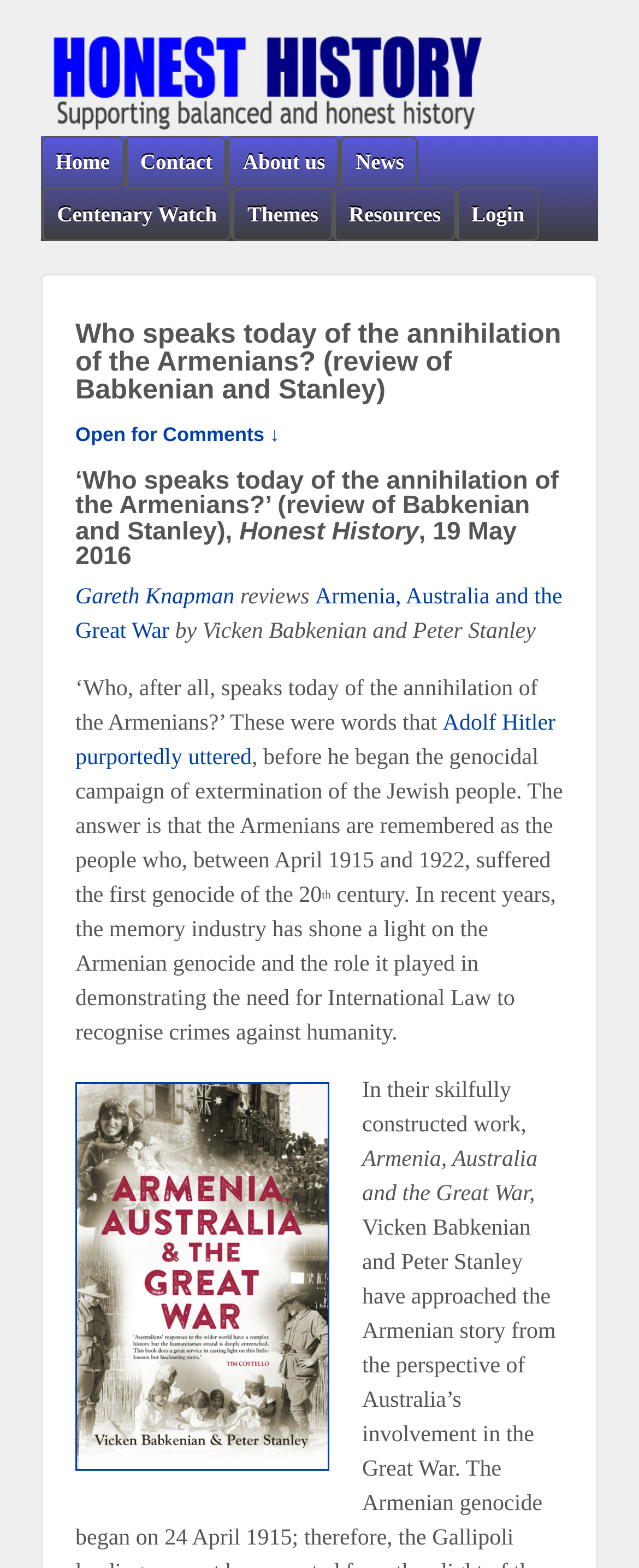Who is the author of the article?
Using the visual information from the image, give a one-word or short-phrase answer.

Gareth Knapman